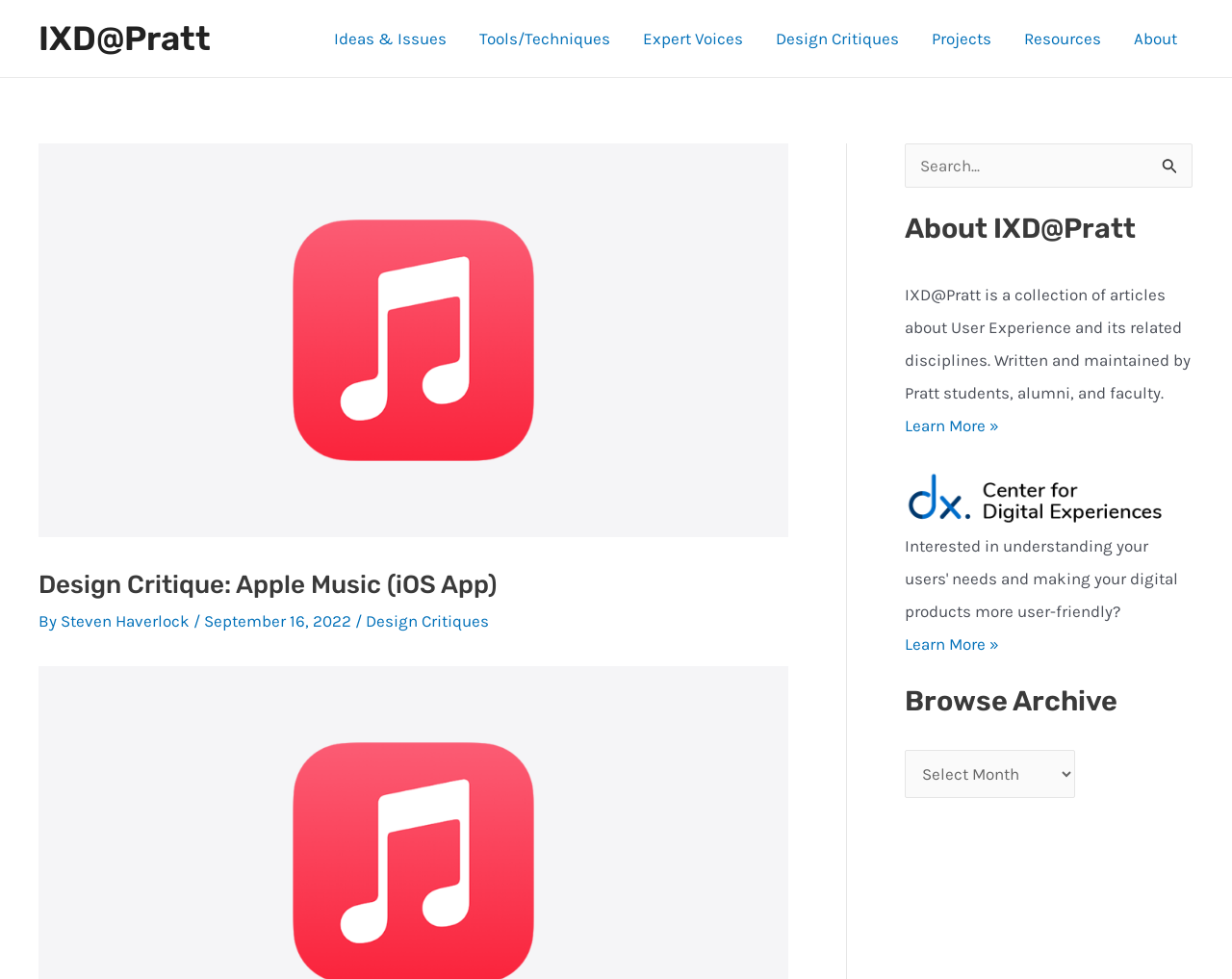Locate the bounding box coordinates of the element you need to click to accomplish the task described by this instruction: "Search for something".

[0.734, 0.147, 0.968, 0.192]